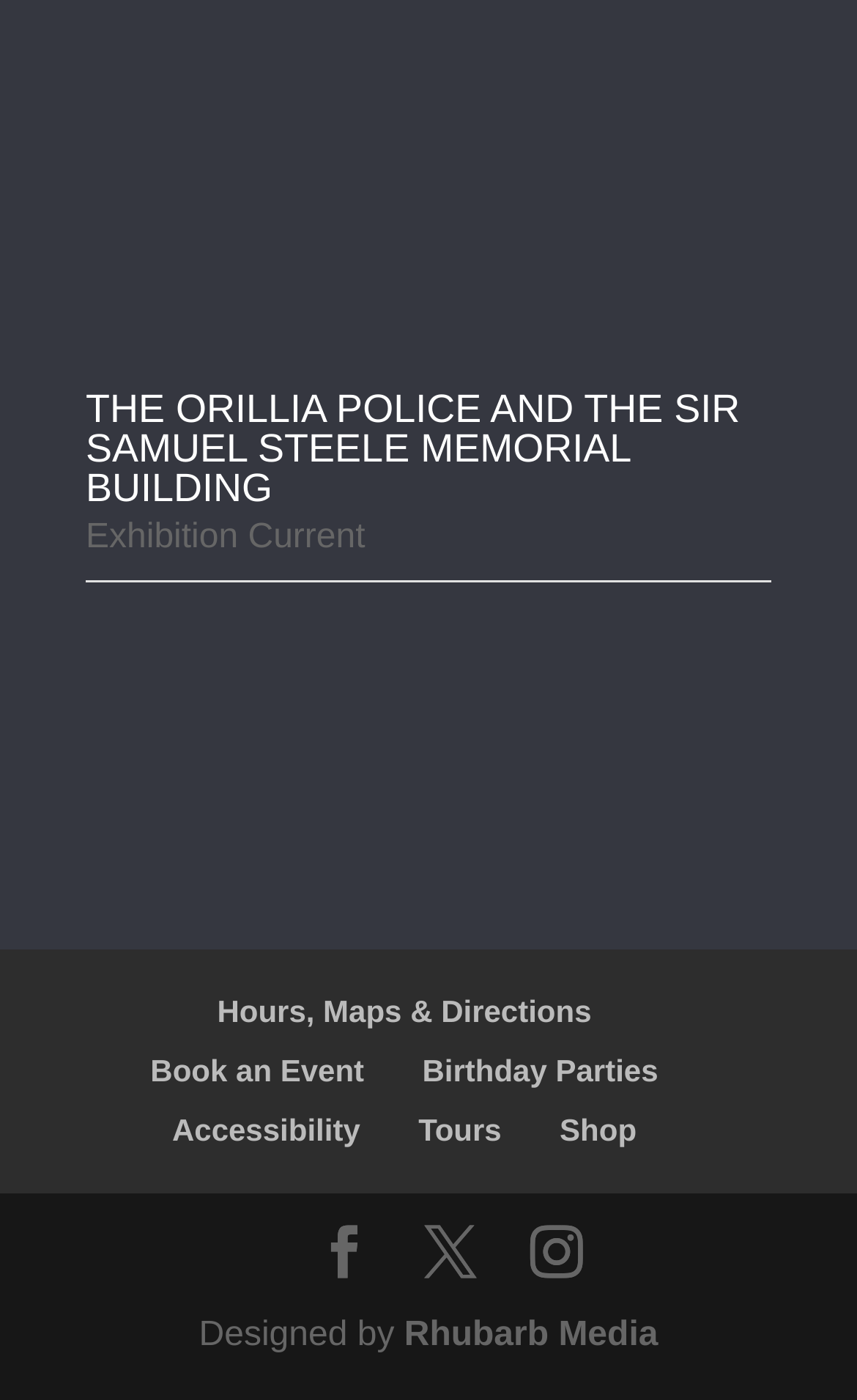What is the name of the memorial building?
Using the visual information from the image, give a one-word or short-phrase answer.

Sir Samuel Steele Memorial Building